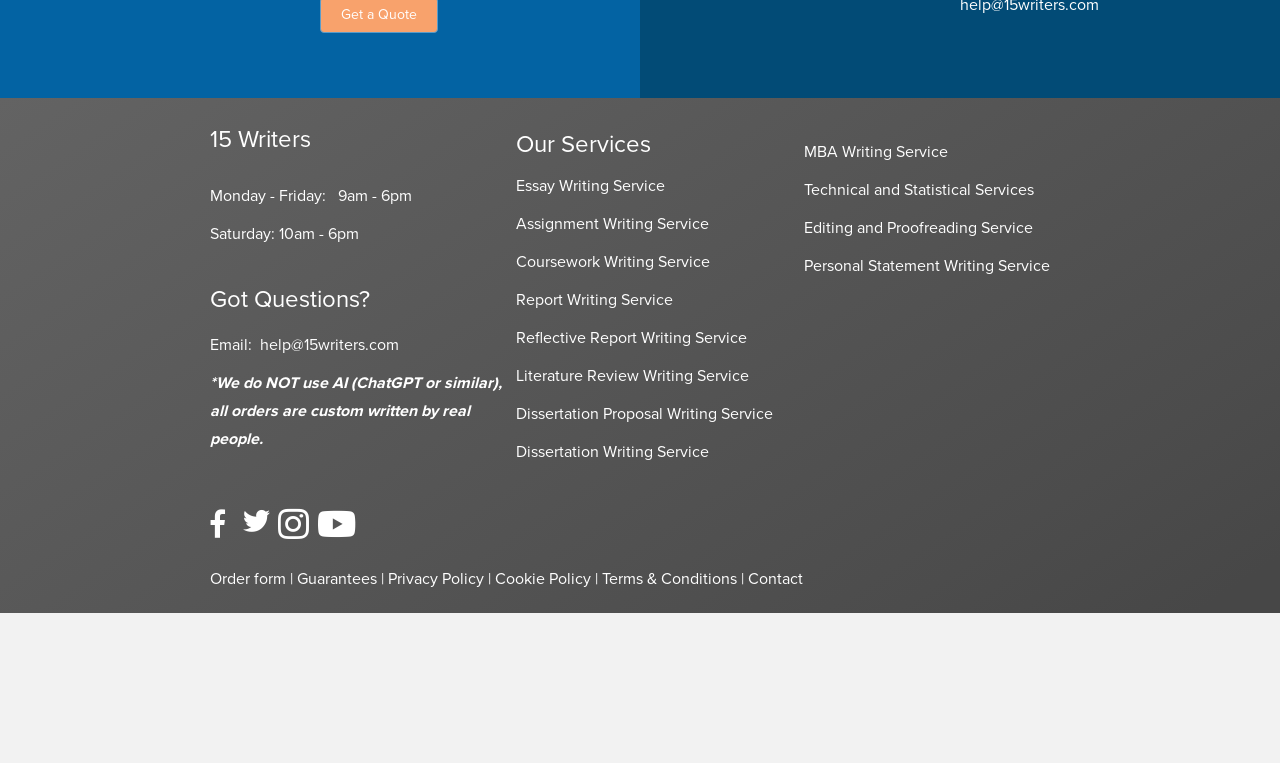Specify the bounding box coordinates of the region I need to click to perform the following instruction: "Click Essay Writing Service". The coordinates must be four float numbers in the range of 0 to 1, i.e., [left, top, right, bottom].

[0.403, 0.23, 0.52, 0.256]